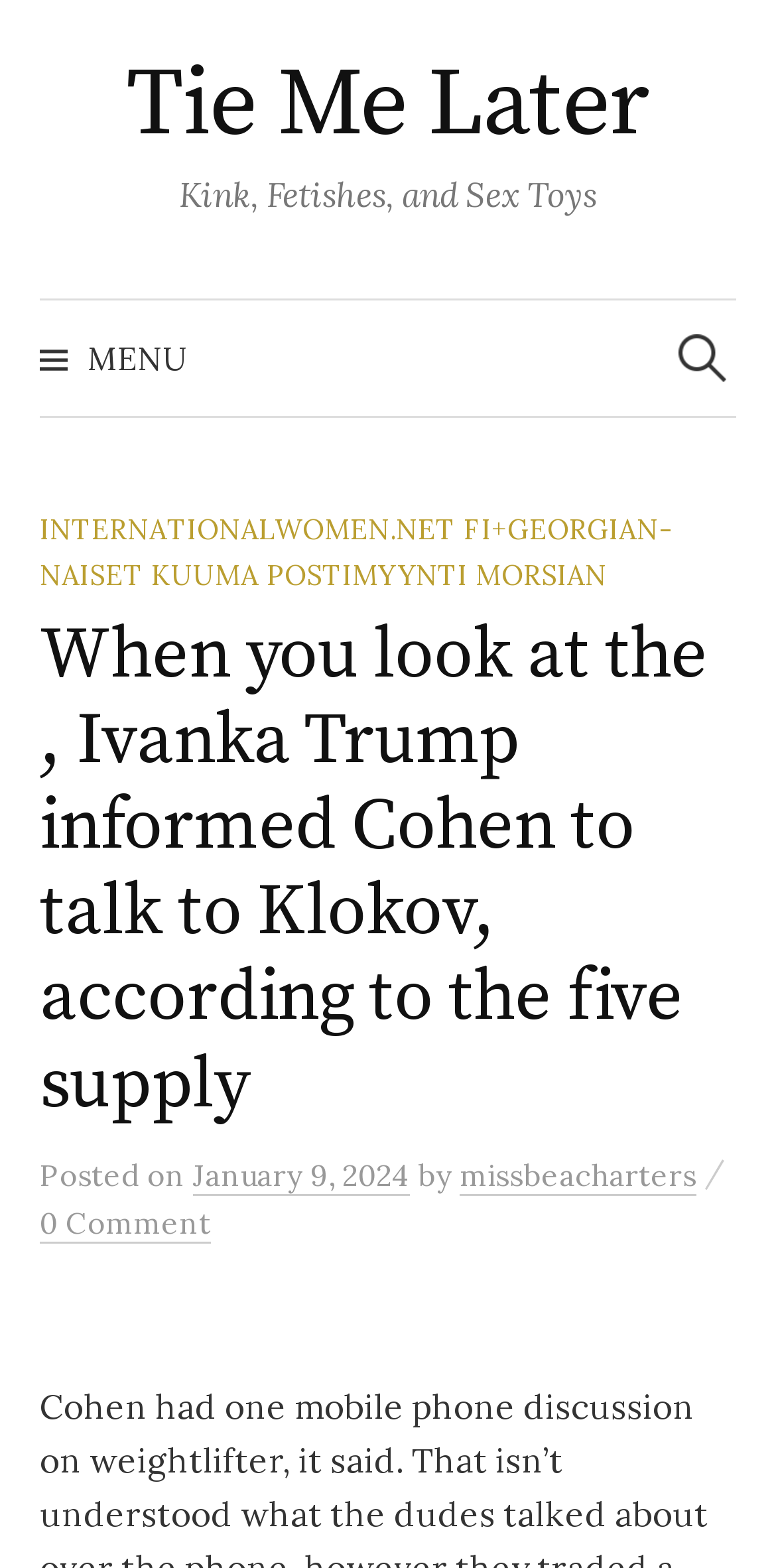Find and provide the bounding box coordinates for the UI element described here: "internationalwomen.net fi+georgian-naiset kuuma postimyynti morsian". The coordinates should be given as four float numbers between 0 and 1: [left, top, right, bottom].

[0.051, 0.327, 0.867, 0.378]